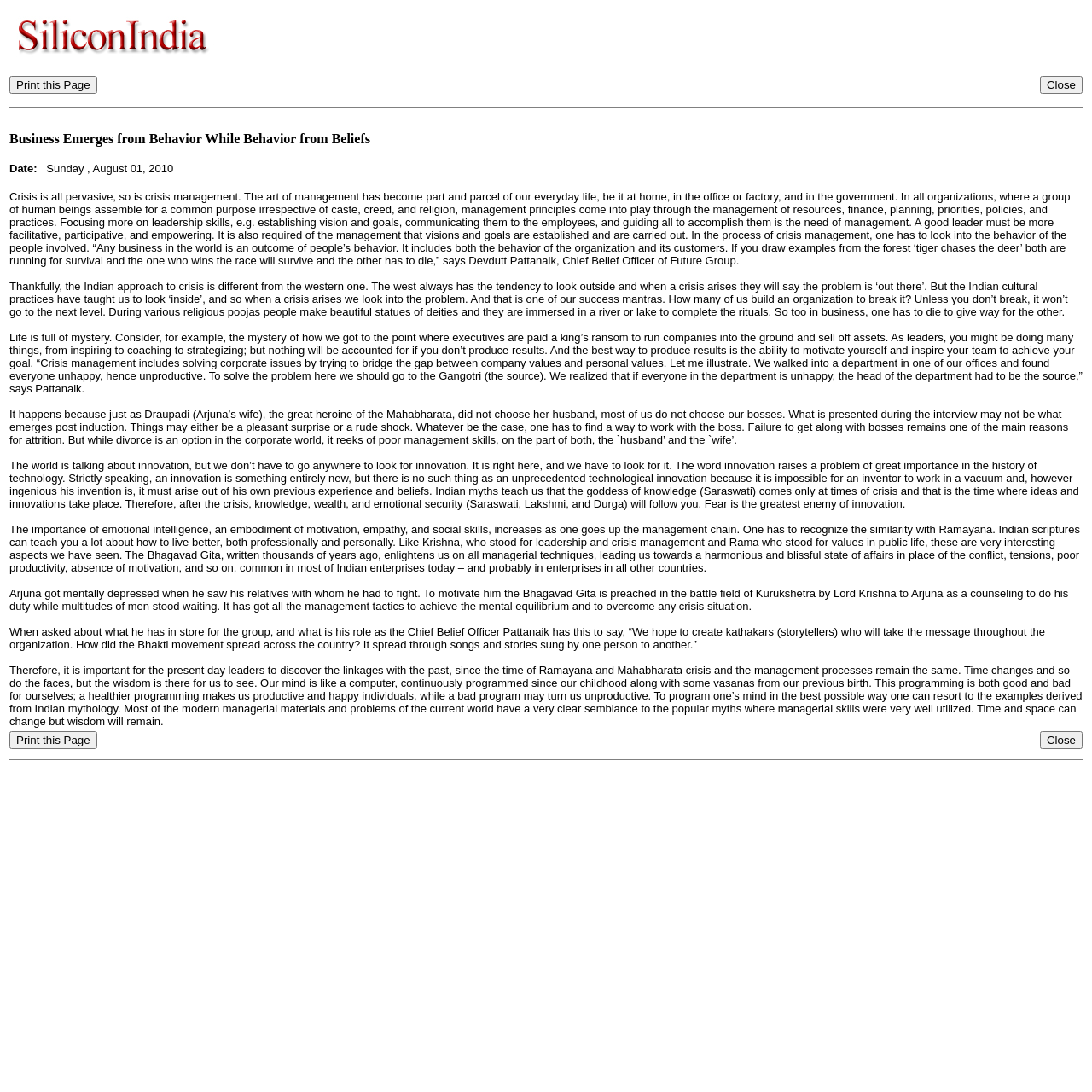What is the name of the book mentioned in the article?
Carefully analyze the image and provide a thorough answer to the question.

The article mentions the Bhagavad Gita as a book that enlightens us on all managerial techniques, leading us towards a harmonious and blissful state of affairs. This information is located in the StaticText element with bounding box coordinates [0.009, 0.479, 0.989, 0.526].